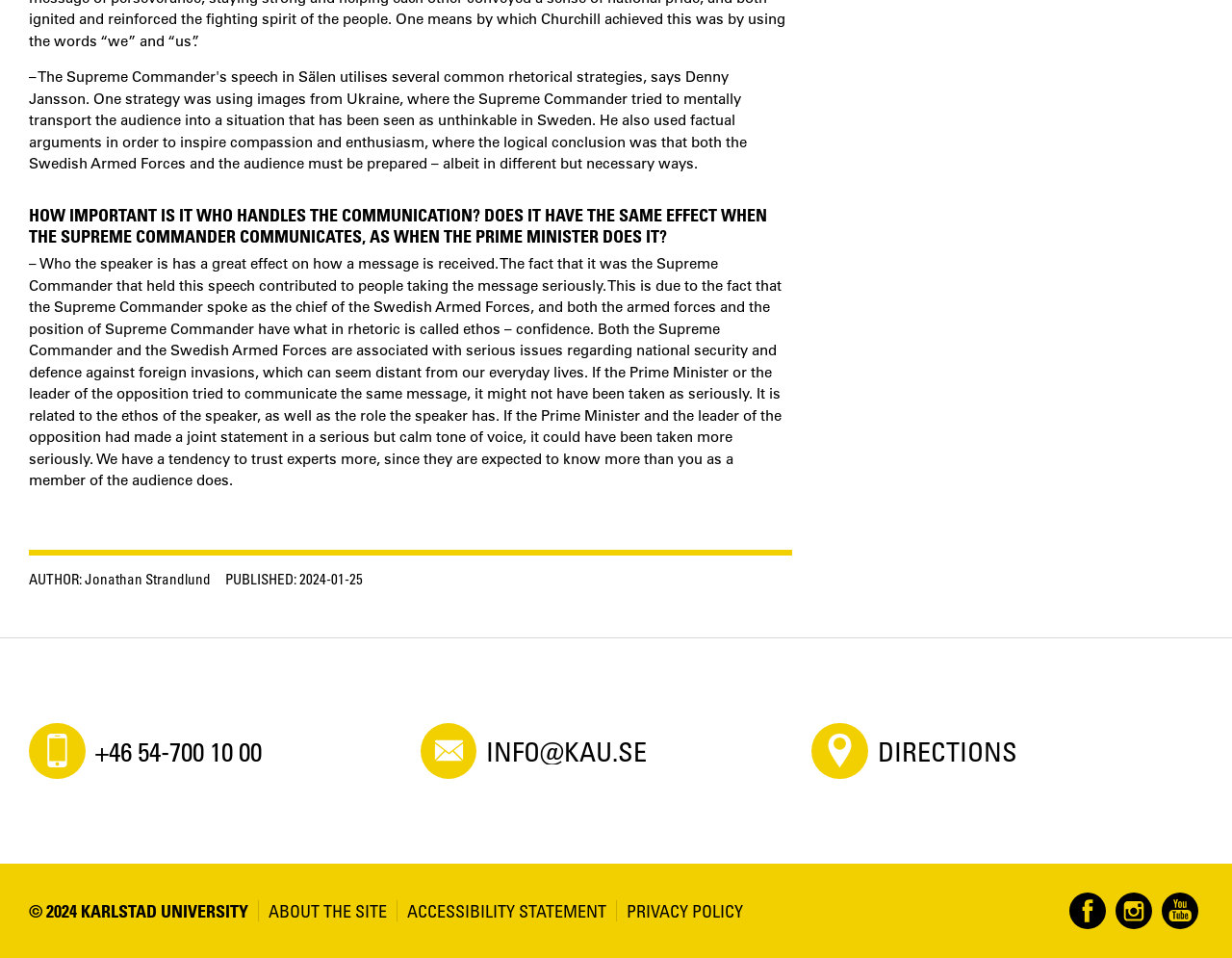Provide the bounding box coordinates of the section that needs to be clicked to accomplish the following instruction: "Read the accessibility statement."

[0.322, 0.939, 0.492, 0.962]